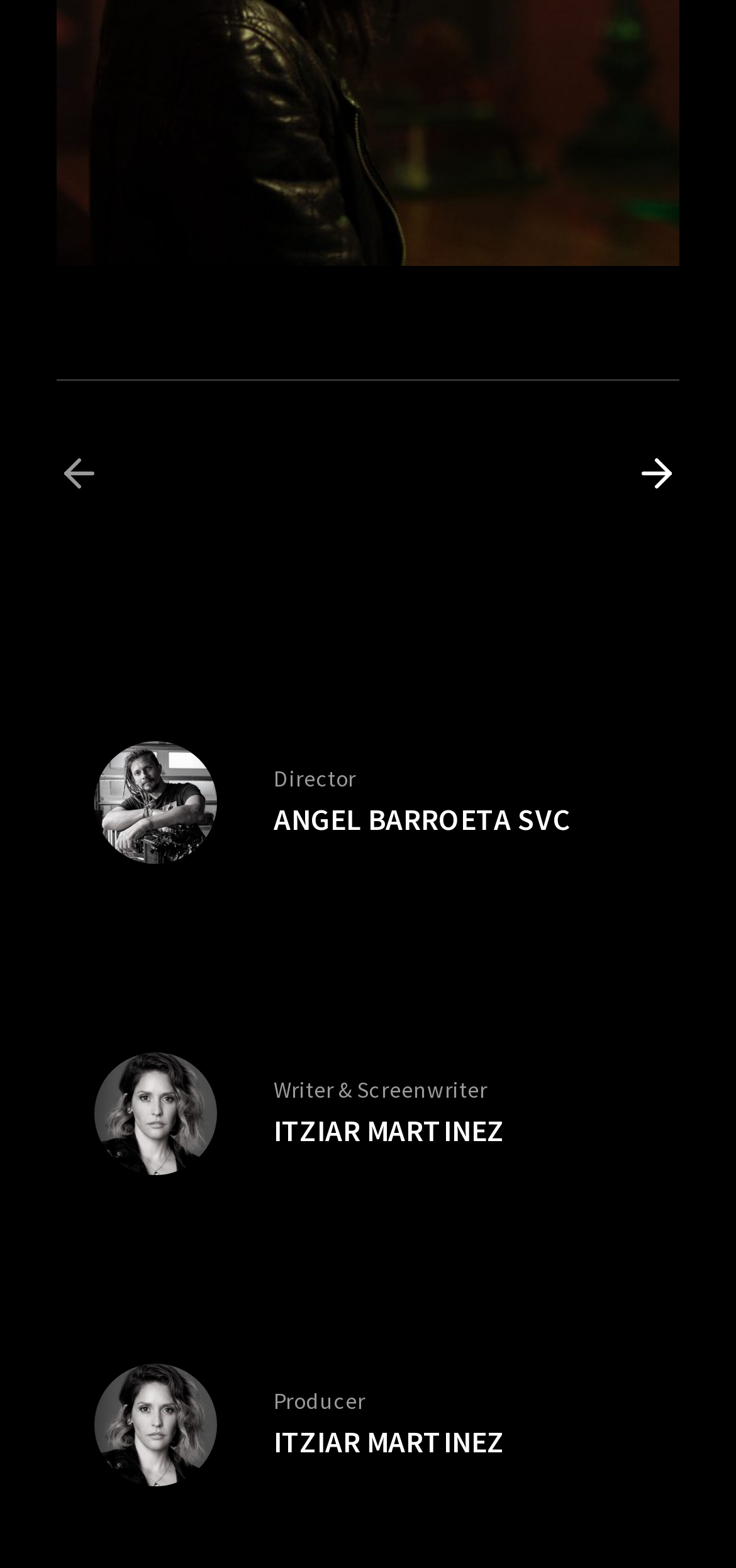What is the position of the 'Next slide' button?
Please provide a comprehensive and detailed answer to the question.

I checked the bounding box coordinates of the 'Next slide' button and found that its y1 and y2 values are 0.287 and 0.316, which are relatively large, indicating that it is located at the bottom of the page. Its x1 and x2 values are 0.862 and 0.923, which are relatively large, indicating that it is located at the right side of the page.